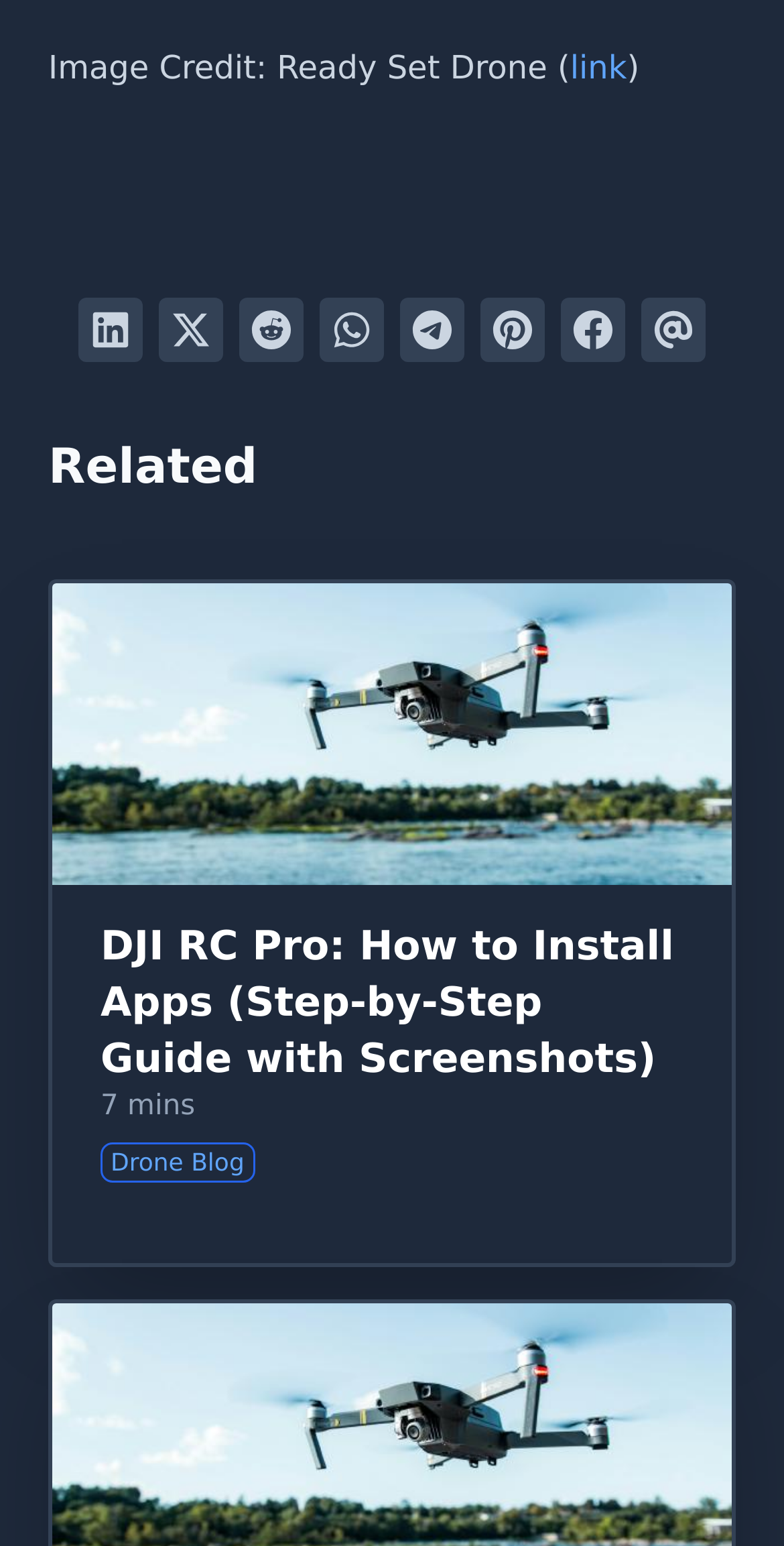Answer in one word or a short phrase: 
What is the reading time of the related article?

7 mins